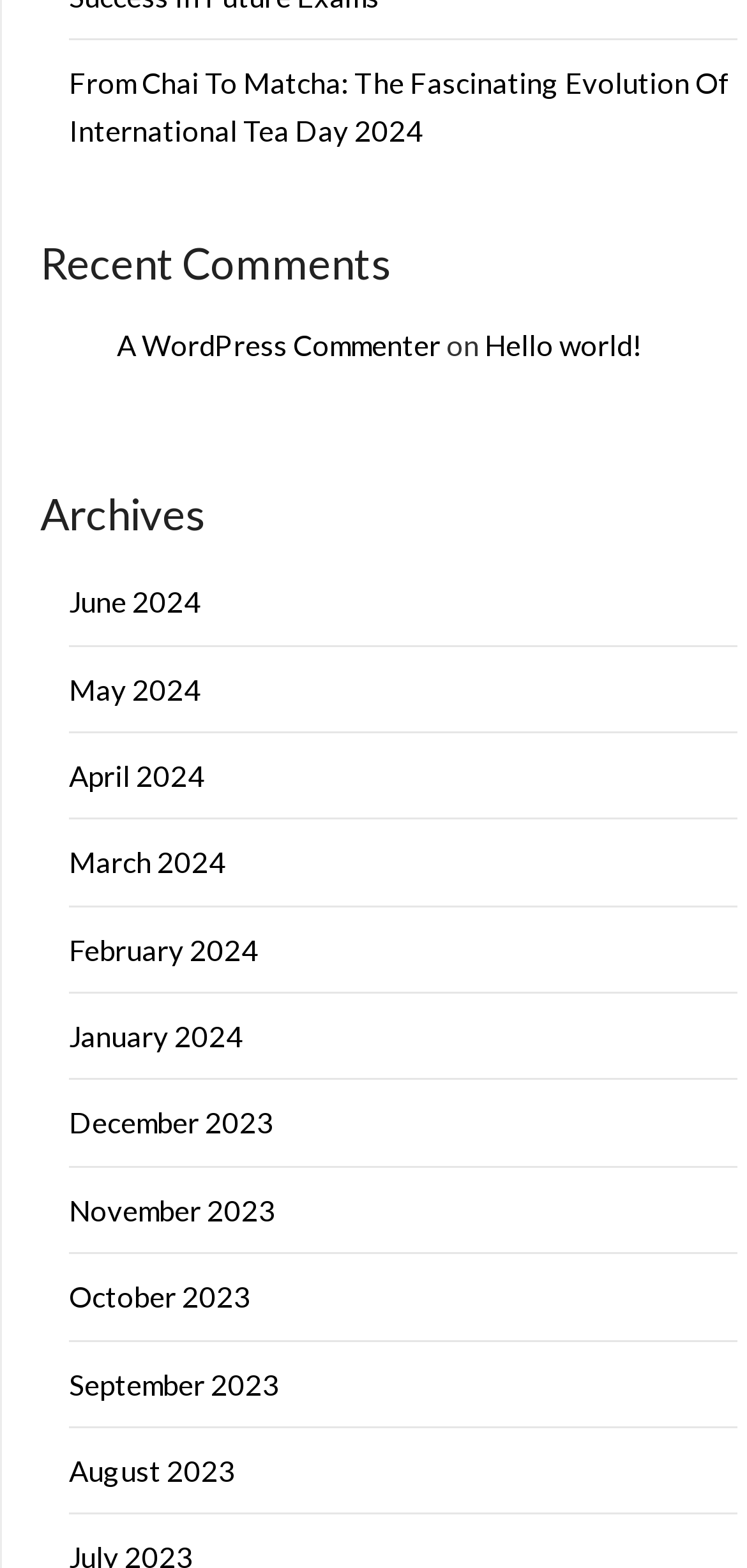Using the webpage screenshot and the element description A WordPress Commenter, determine the bounding box coordinates. Specify the coordinates in the format (top-left x, top-left y, bottom-right x, bottom-right y) with values ranging from 0 to 1.

[0.156, 0.208, 0.59, 0.23]